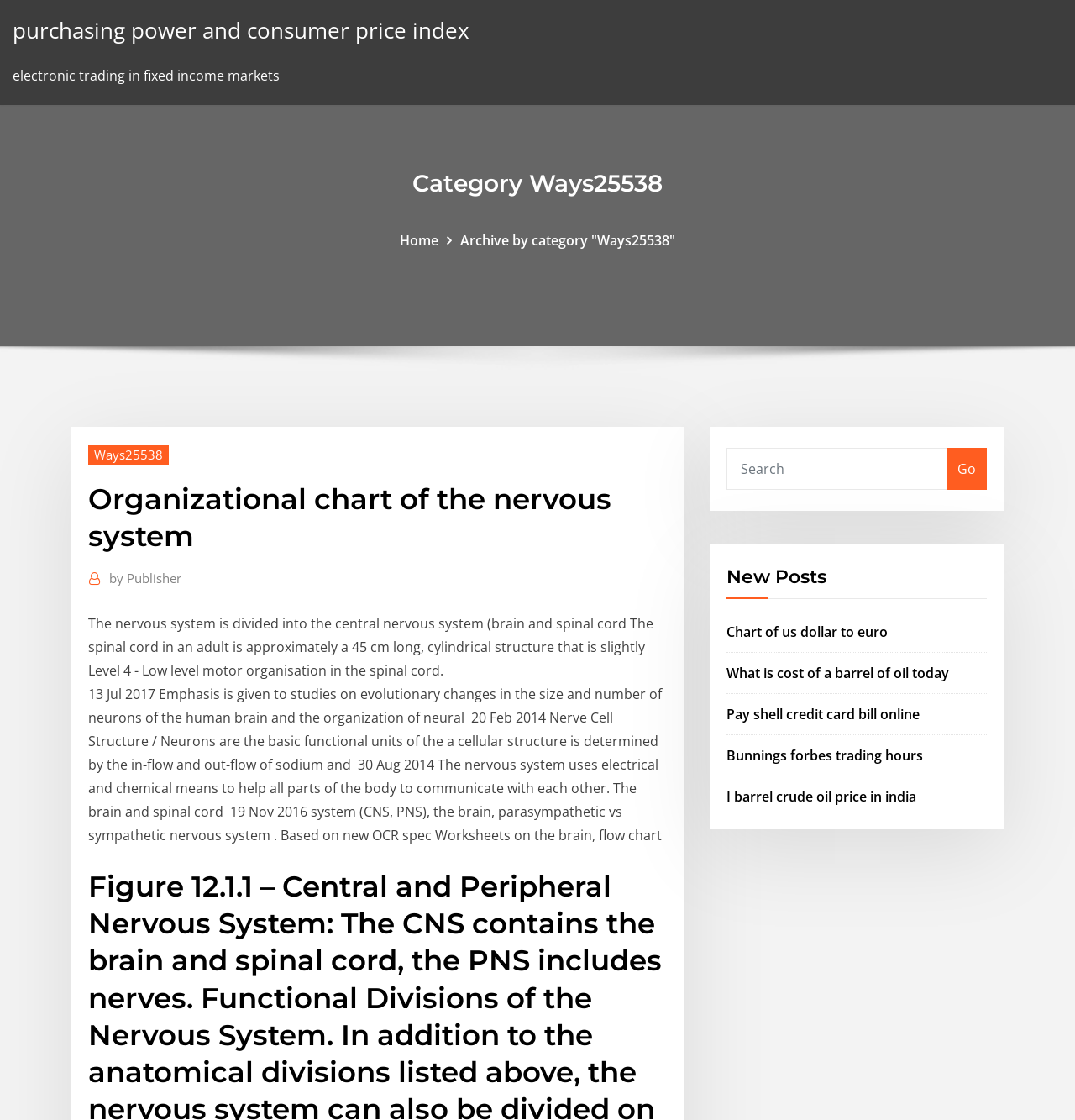Please respond to the question with a concise word or phrase:
What is the purpose of the textbox?

Search